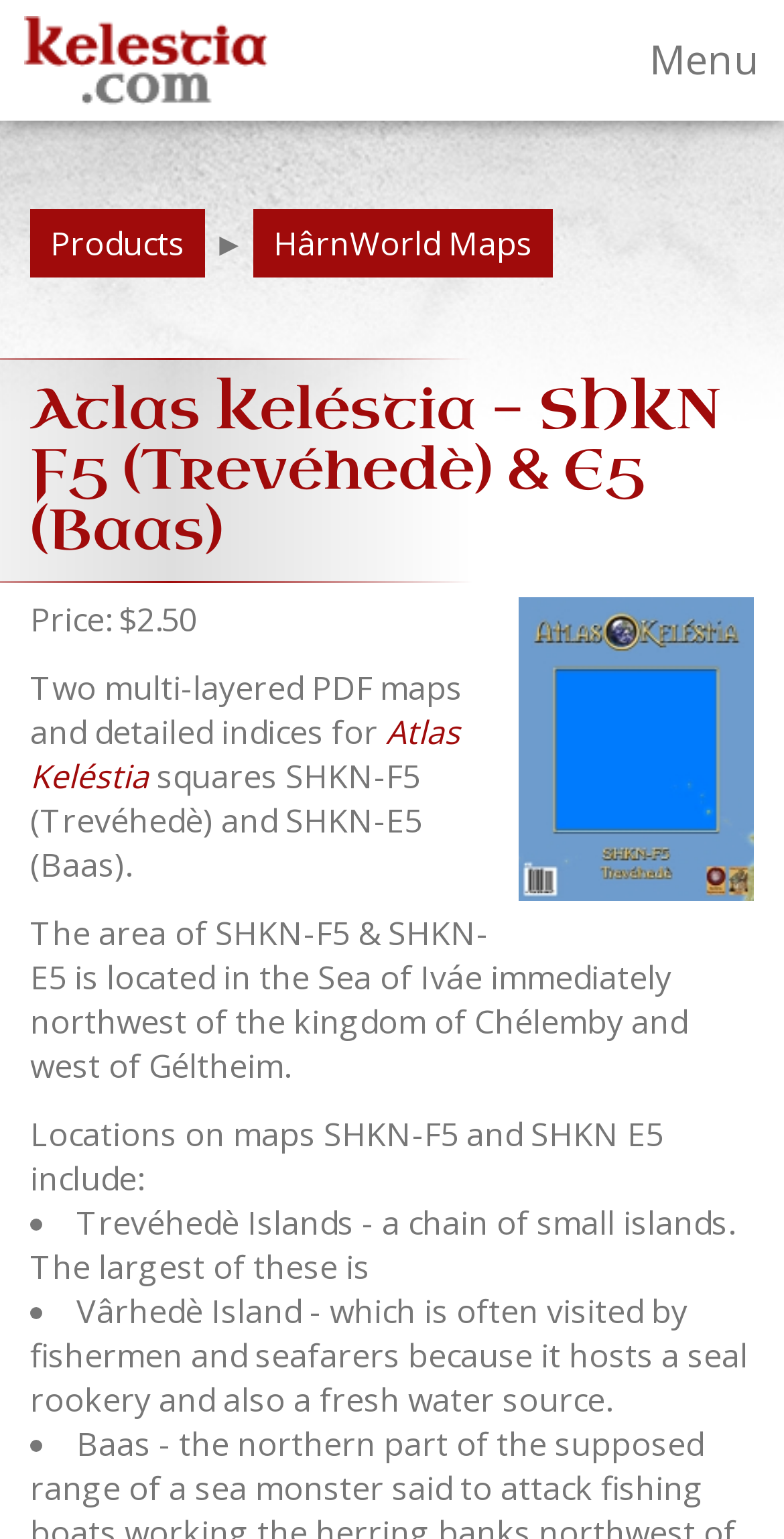Give a one-word or short phrase answer to this question: 
What is Trevéhedè Islands?

a chain of small islands